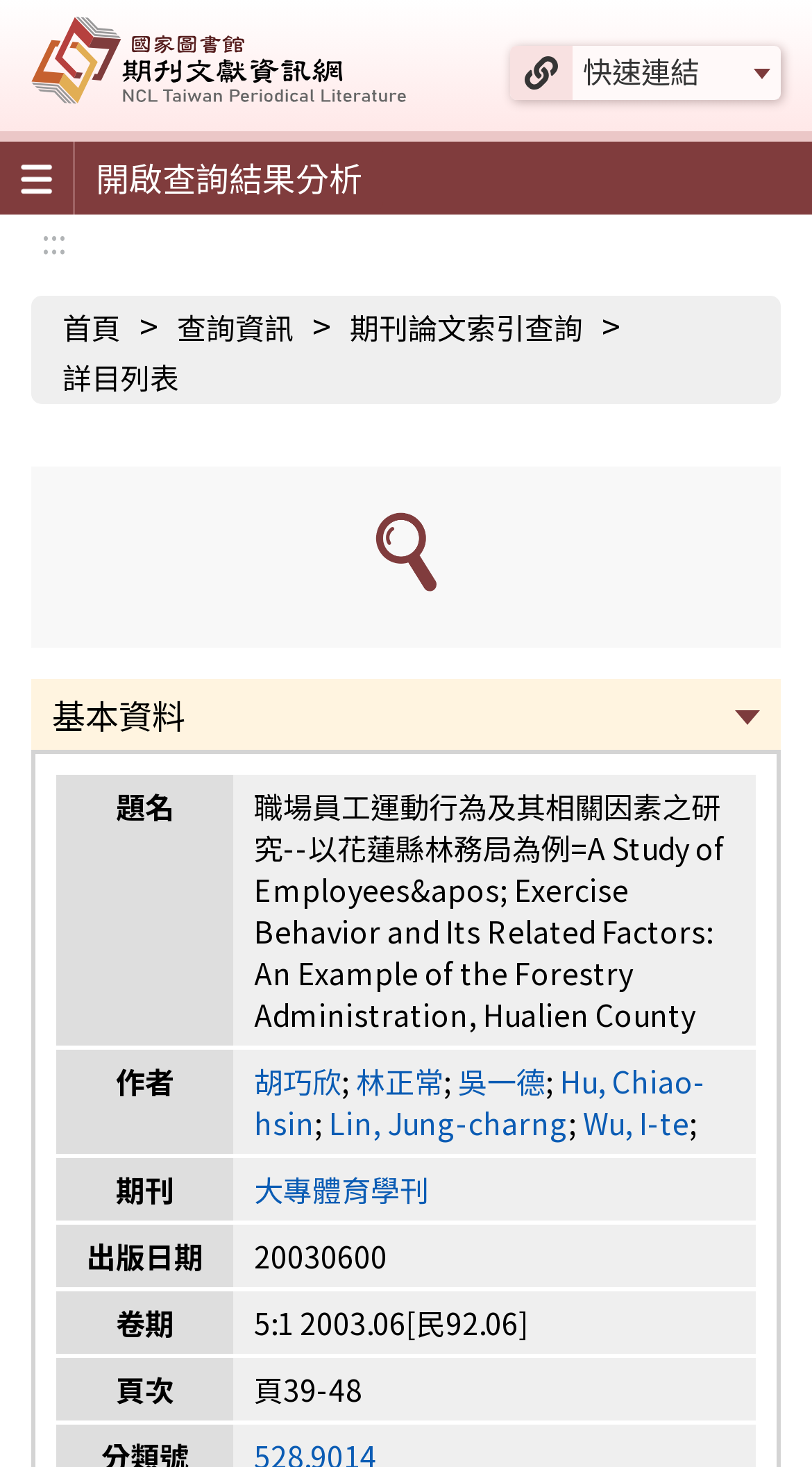What is the name of the journal?
Analyze the image and deliver a detailed answer to the question.

I found the answer by looking at the table with headers '題名', '作者', '期刊', etc. In the '期刊' column, I found the text '大專體育學刊' which is the name of the journal.